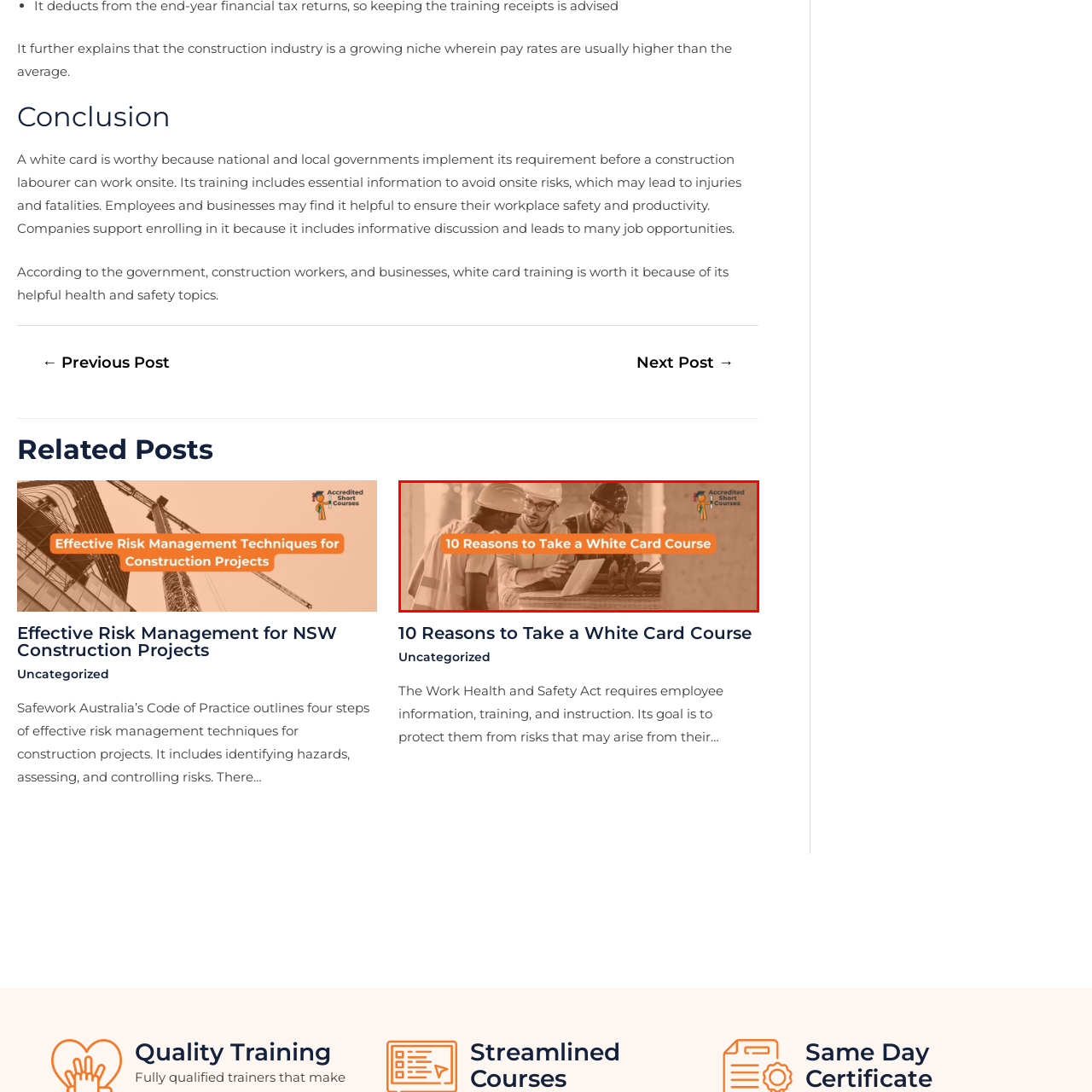View the part of the image marked by the red boundary and provide a one-word or short phrase answer to this question: 
What is the purpose of the White Card Course?

Ensuring safety and preparedness